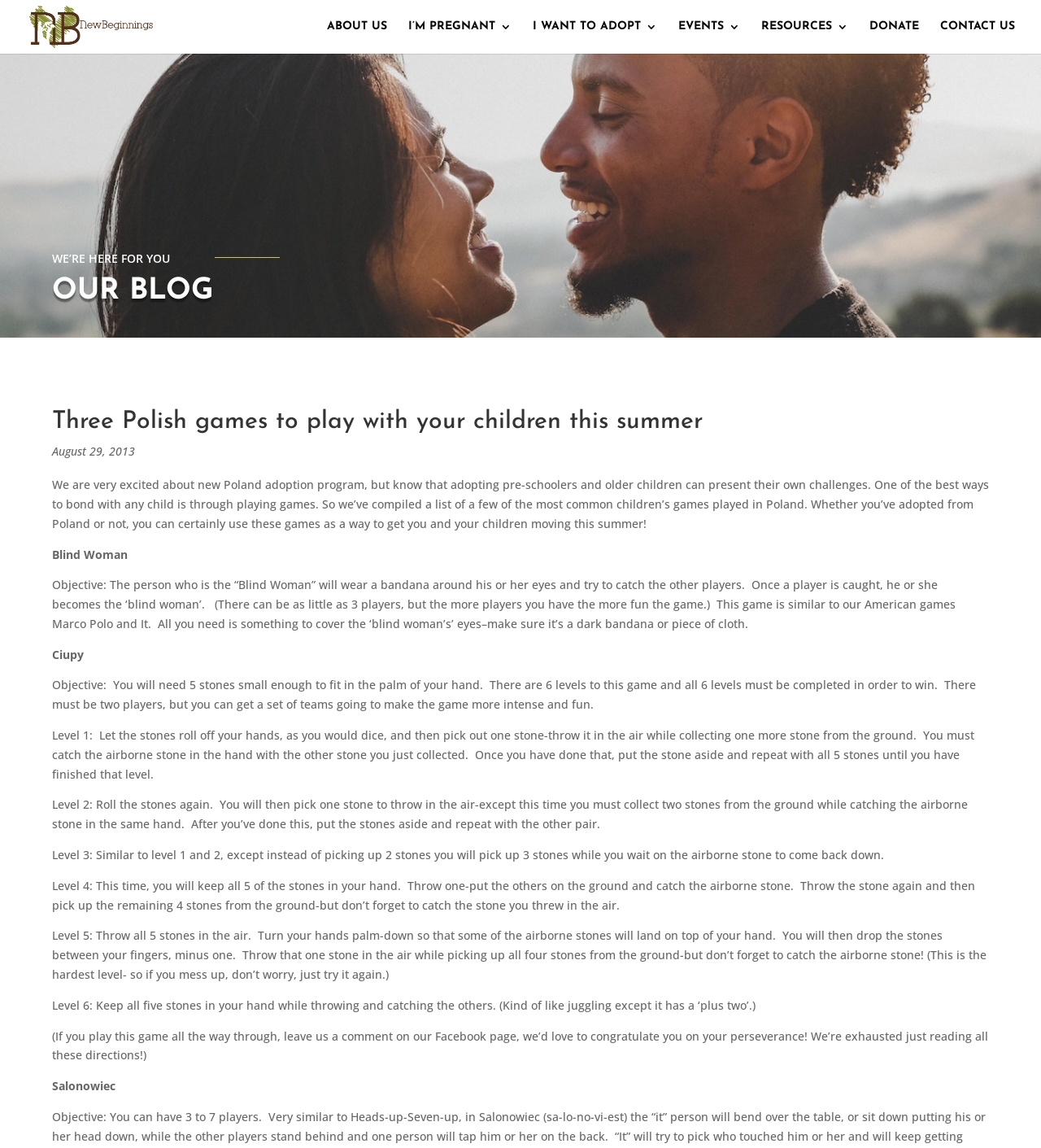Create an elaborate caption for the webpage.

This webpage is about New Beginnings Adoptions, an organization that facilitates adoptions from Poland. At the top of the page, there is a logo and a link to the organization's homepage, followed by a navigation menu with links to "ABOUT US", "I'M PREGNANT", "I WANT TO ADOPT", "EVENTS", "RESOURCES", "DONATE", and "CONTACT US".

Below the navigation menu, there is a heading that reads "OUR BLOG", followed by a blog post titled "Three Polish games to play with your children this summer". The post is dated August 29, 2013, and it discusses the importance of bonding with children through play. The post then introduces three traditional Polish games that can be played with children: "Blind Woman", "Ciupy", and "Salonowiec".

The game "Blind Woman" is described as a fun game that can be played with as few as three players, where one player is blindfolded and tries to catch the other players. The game is similar to the American games Marco Polo and It.

The game "Ciupy" is a more complex game that requires five small stones and can be played with two players or in teams. The game has six levels, each with increasing difficulty, where players must roll the stones, pick them up, and catch them in the air.

The webpage does not provide a detailed description of the third game, "Salonowiec". Throughout the blog post, there are no images, but there are several paragraphs of text that provide instructions and explanations for each game.